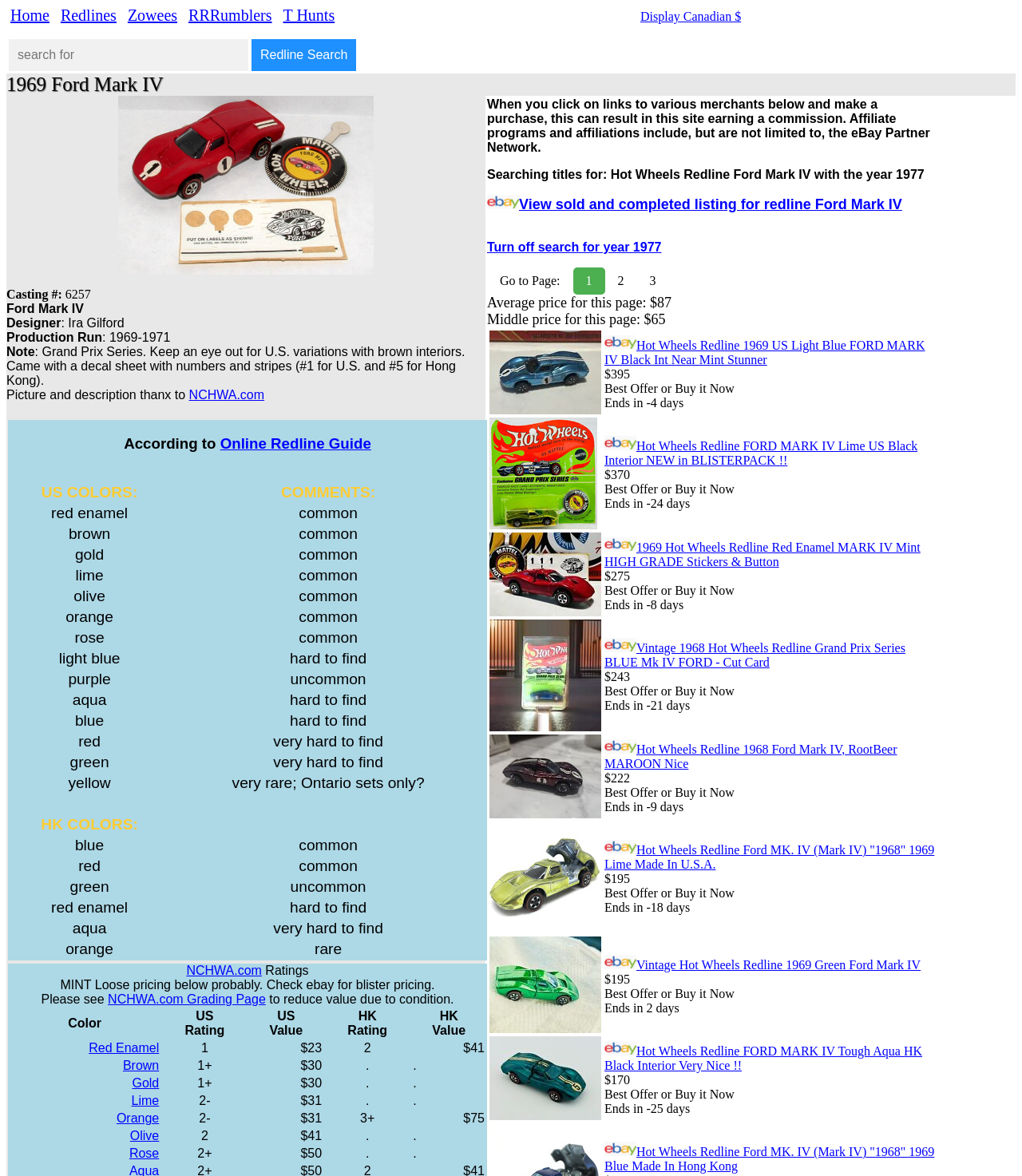Kindly determine the bounding box coordinates of the area that needs to be clicked to fulfill this instruction: "View Online Redline Guide".

[0.215, 0.37, 0.363, 0.384]